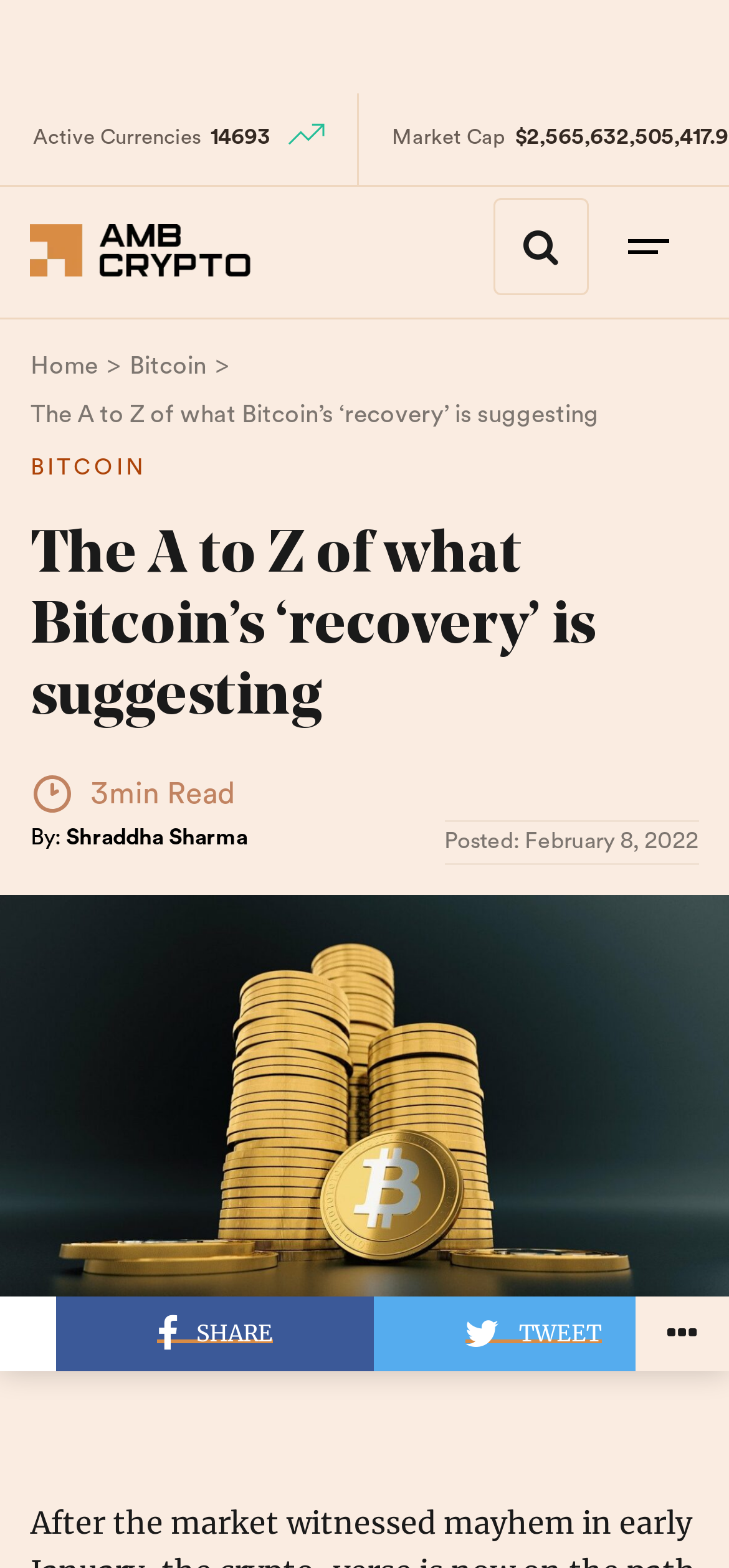Find the bounding box coordinates of the area to click in order to follow the instruction: "Read the article about Bitcoin's recovery".

[0.042, 0.257, 0.821, 0.273]